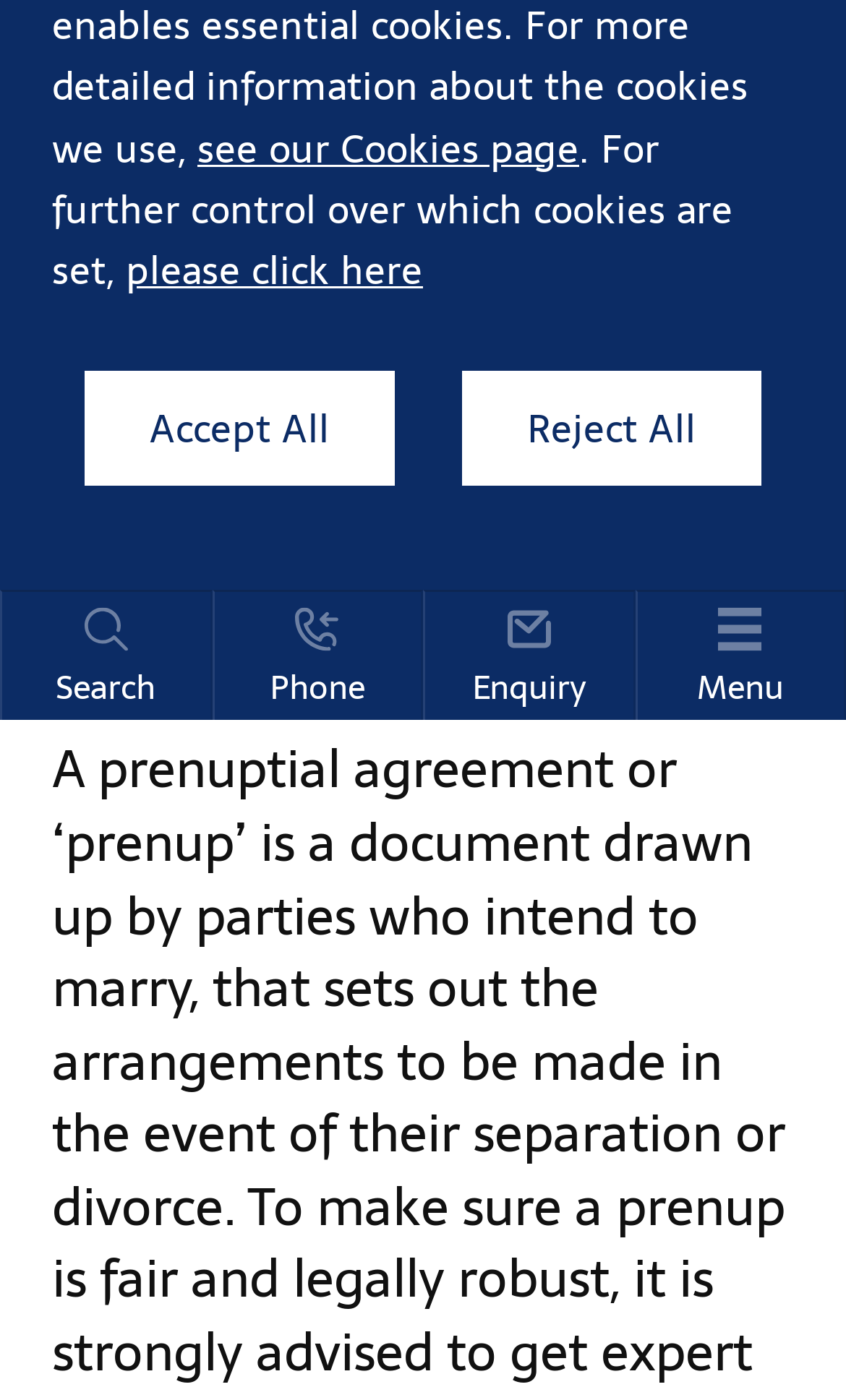Identify the bounding box for the element characterized by the following description: "search".

[0.0, 0.421, 0.25, 0.514]